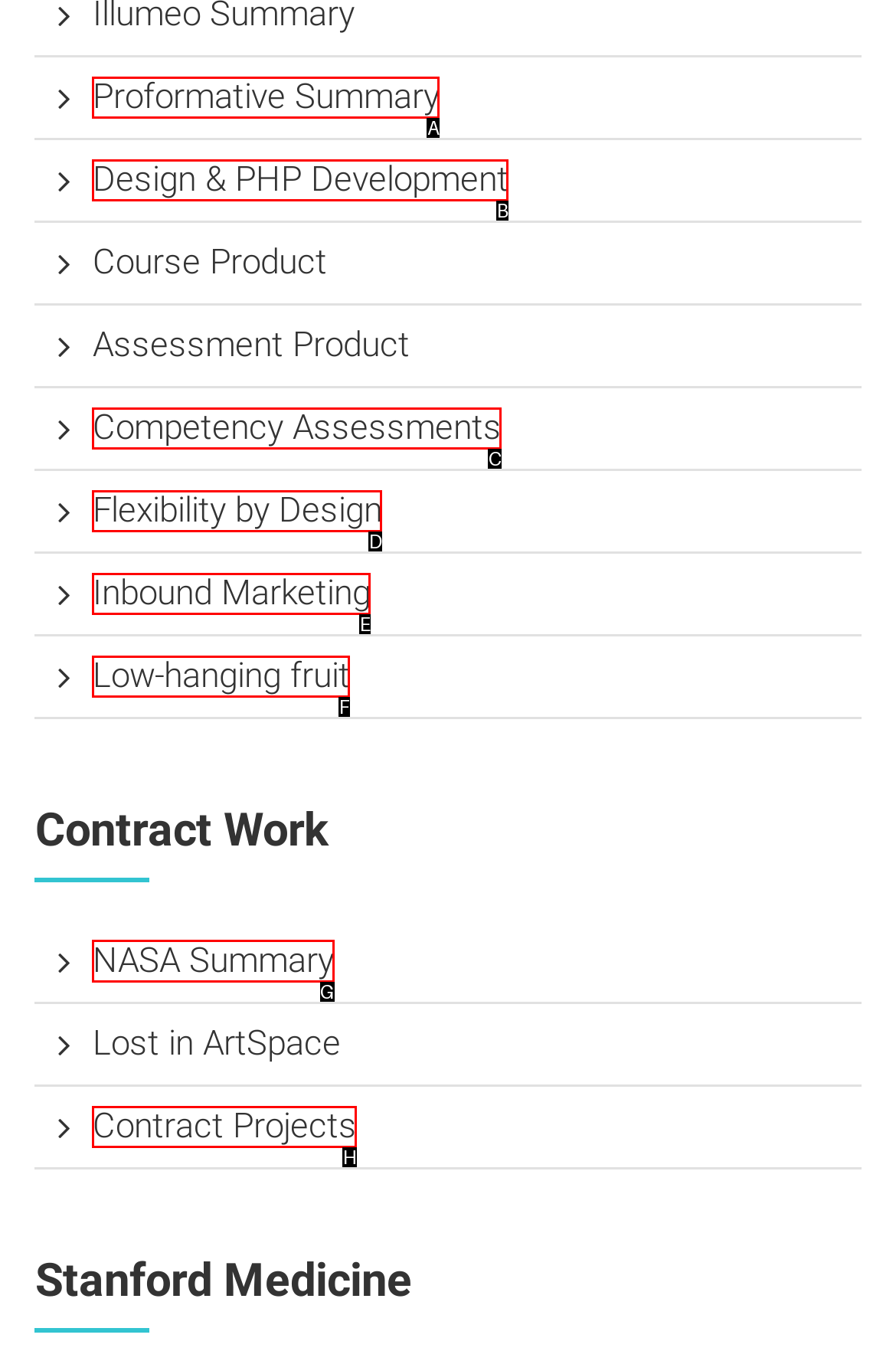Tell me the correct option to click for this task: Read about NASA Summary
Write down the option's letter from the given choices.

G